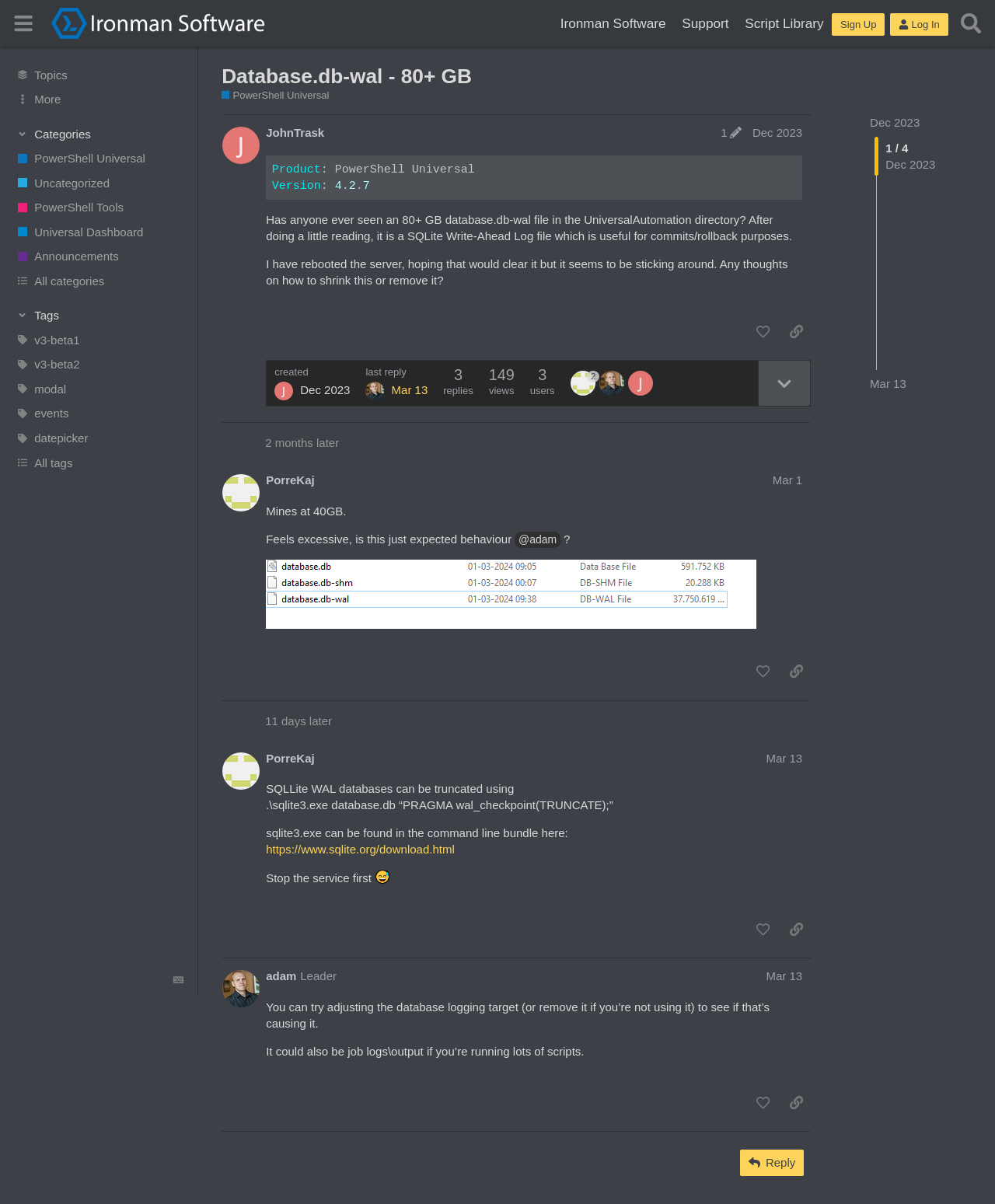Identify the main heading of the webpage and provide its text content.

Database.db-wal - 80+ GB